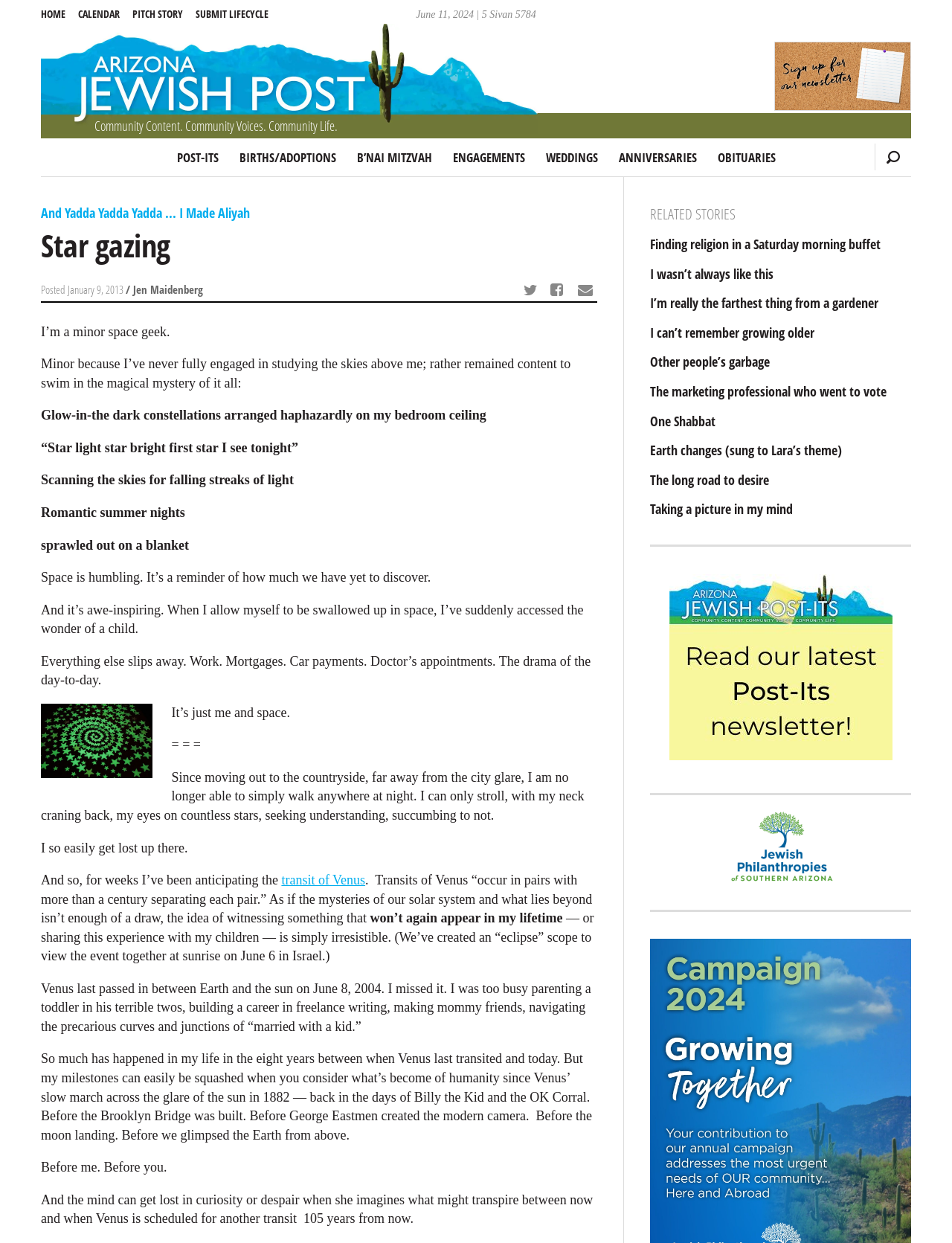Locate the UI element that matches the description alt="visit jfsa.org" title="JFSA.org" in the webpage screenshot. Return the bounding box coordinates in the format (top-left x, top-left y, bottom-right x, bottom-right y), with values ranging from 0 to 1.

[0.749, 0.639, 0.891, 0.732]